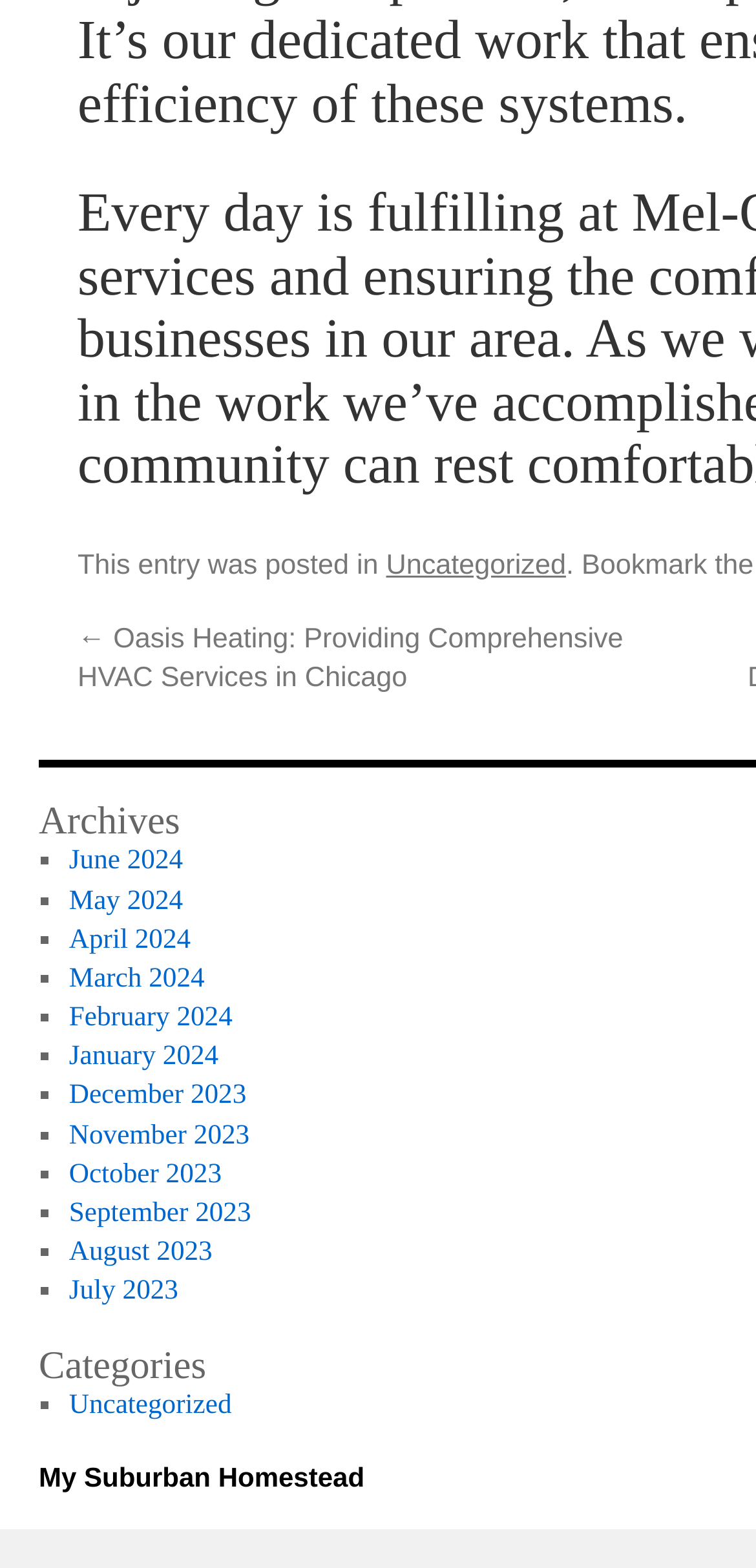Respond to the question with just a single word or phrase: 
What is the category of the post?

Uncategorized